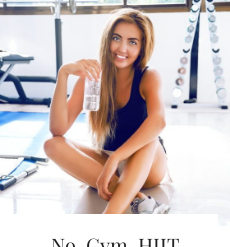Deliver an in-depth description of the image, highlighting major points.

The image features a young woman sitting on a mat in a well-lit gym environment, exuding a friendly and approachable vibe. She holds a bottle of water and offers a smile, suggesting an active and health-conscious lifestyle. Her outfit consists of a fitted black tank top and shorts, emphasizing comfort suited for workouts. In the background, gym equipment can be seen, including weights neatly arranged on a rack, indicating a space designed for fitness activities. 

The accompanying text at the bottom reads "No-Gym, HIIT Workout in 10 Minutes – Infographic," highlighting the theme of high-intensity interval training that can be performed without access to a traditional gym. This suggests a focus on accessibility in fitness, encouraging individuals to engage in effective workouts regardless of their environment.